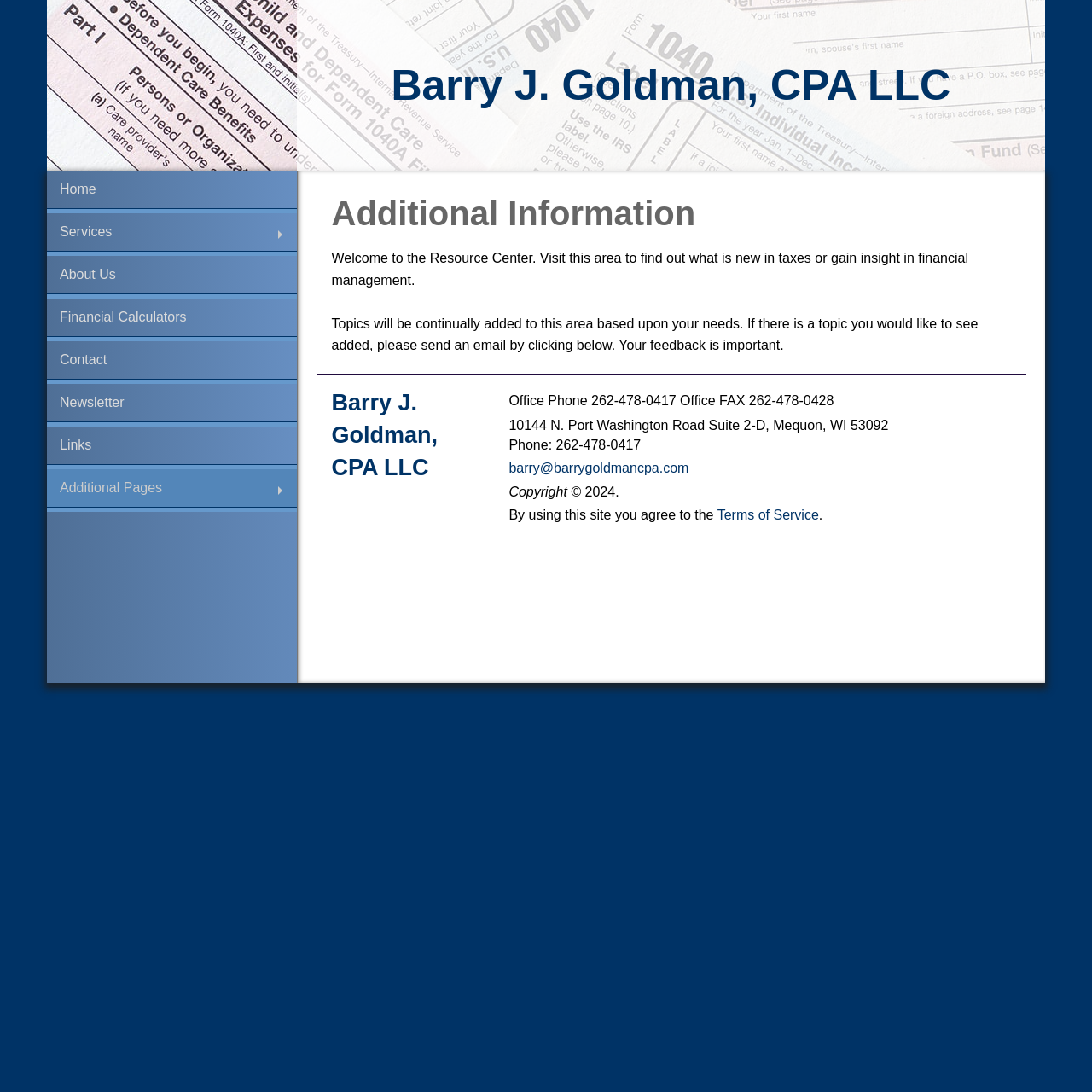What is the copyright year?
Give a detailed and exhaustive answer to the question.

The copyright year can be found in the Footer section, in the StaticText element that reads 'Copyright © 2024'. This indicates that the website's content is copyrighted as of 2024.